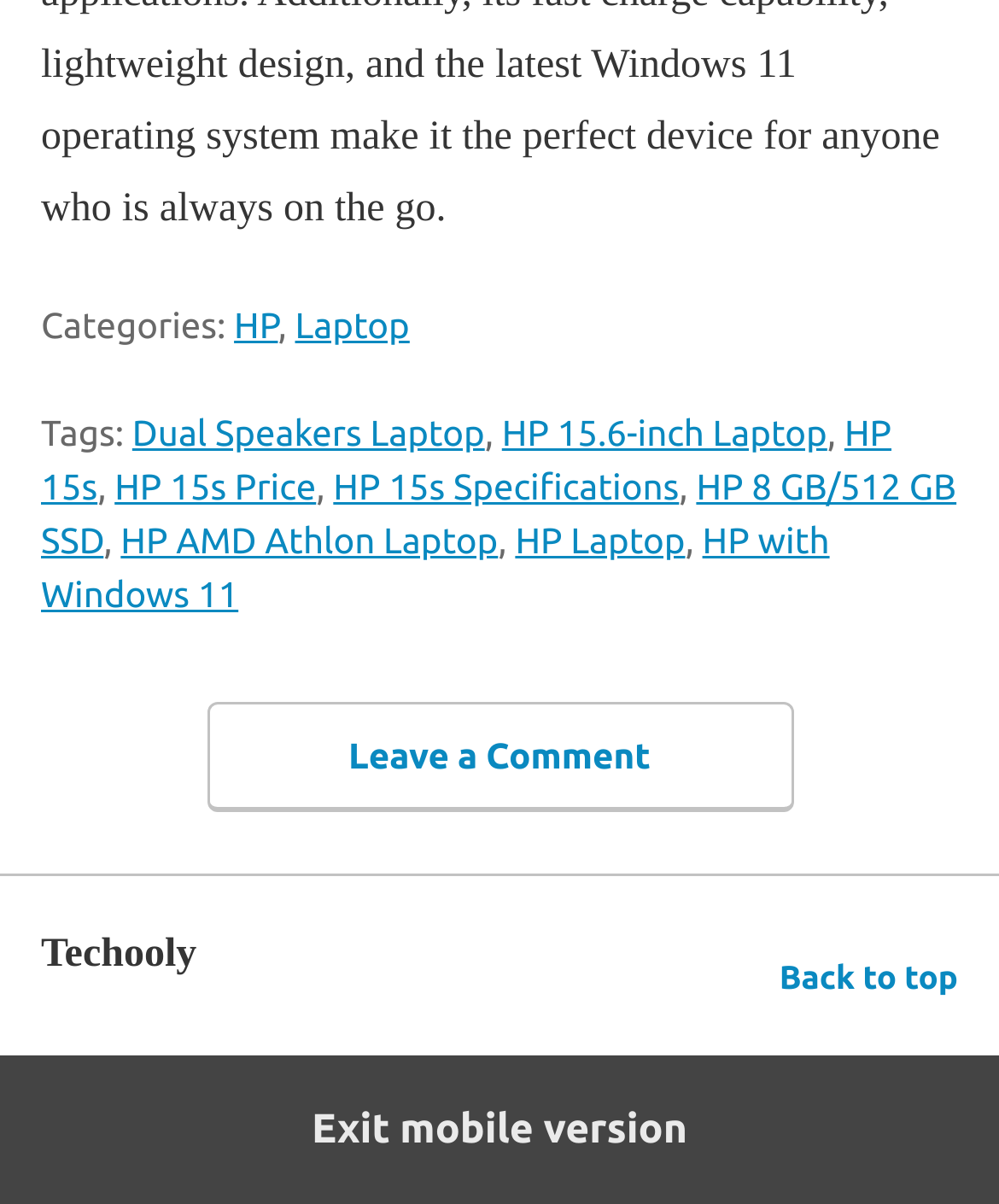Pinpoint the bounding box coordinates of the clickable element needed to complete the instruction: "Learn about talent development programme". The coordinates should be provided as four float numbers between 0 and 1: [left, top, right, bottom].

None